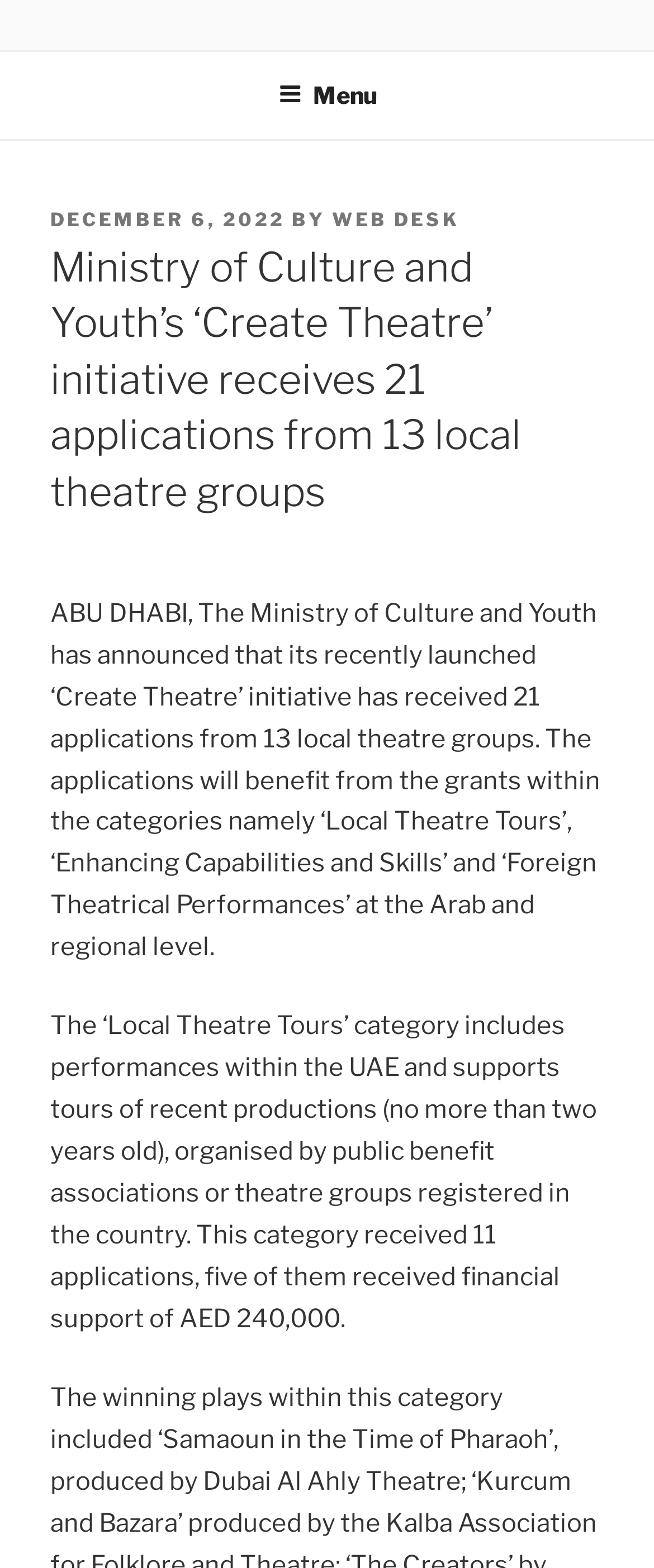Please answer the following question using a single word or phrase: Who announced the 'Create Theatre' initiative?

Ministry of Culture and Youth